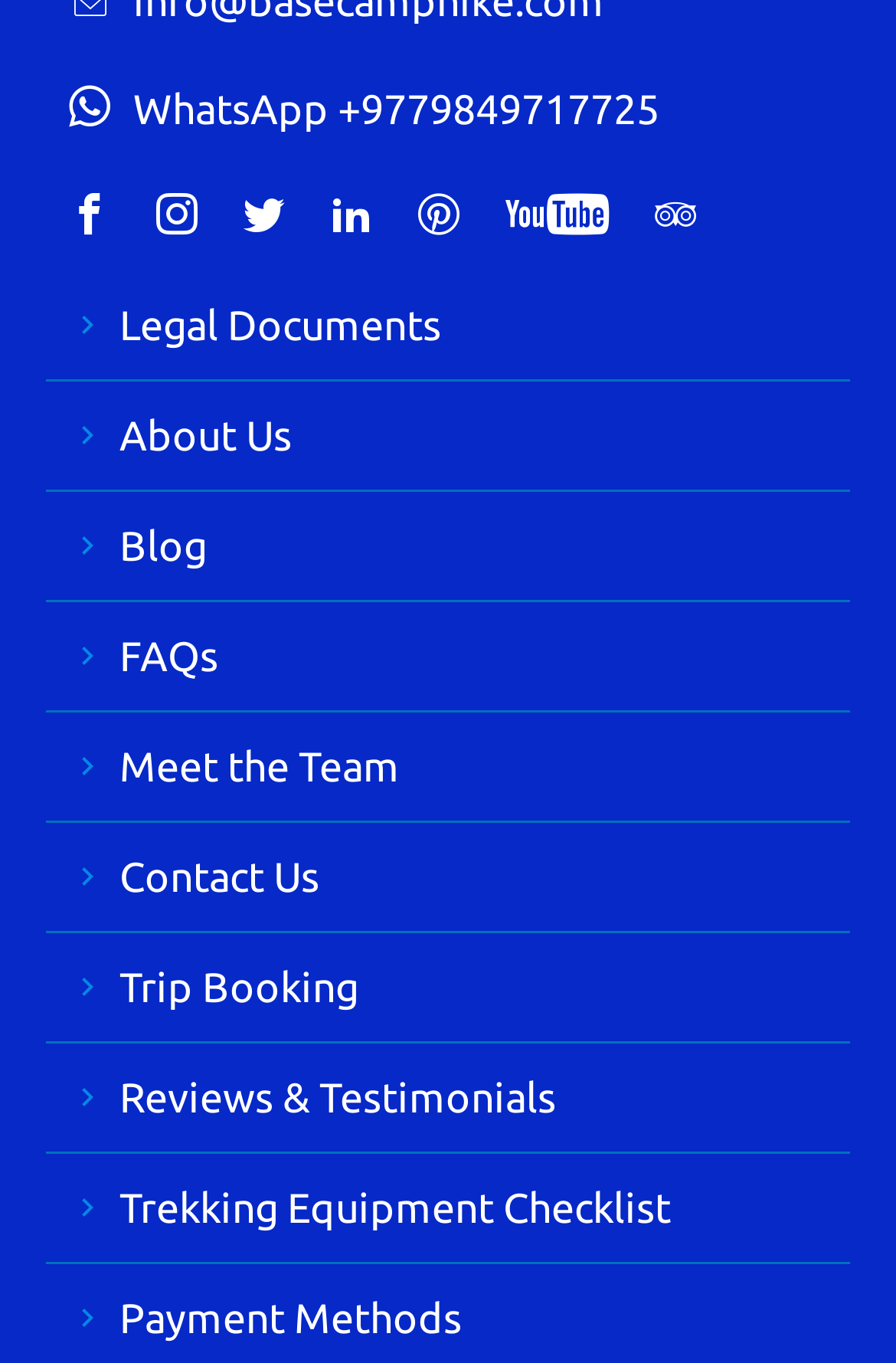Find the bounding box coordinates for the element described here: "parent_node: Email * aria-describedby="email-notes" name="email"".

None